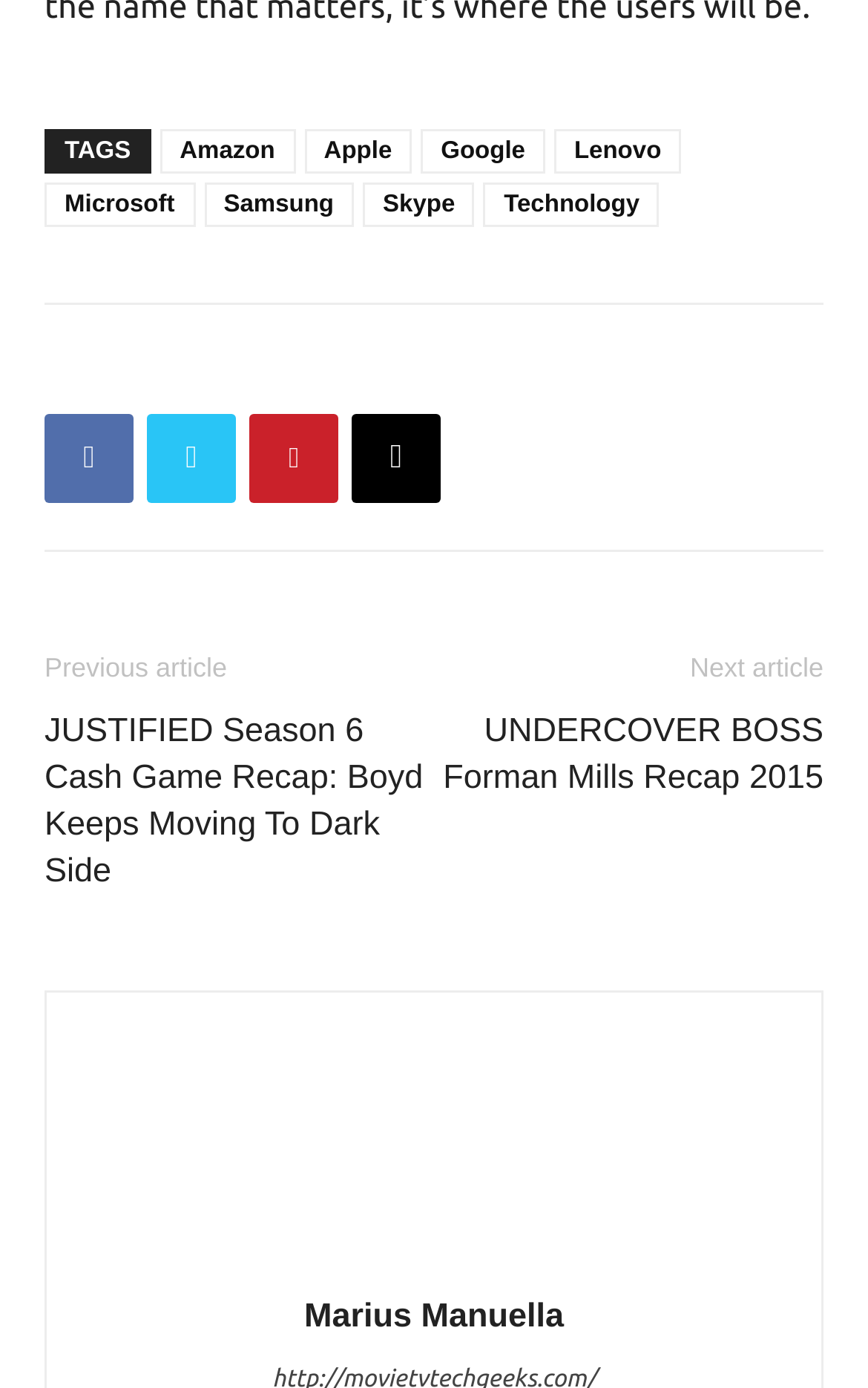Find the bounding box coordinates for the area that should be clicked to accomplish the instruction: "Visit the author's page".

[0.35, 0.936, 0.65, 0.963]